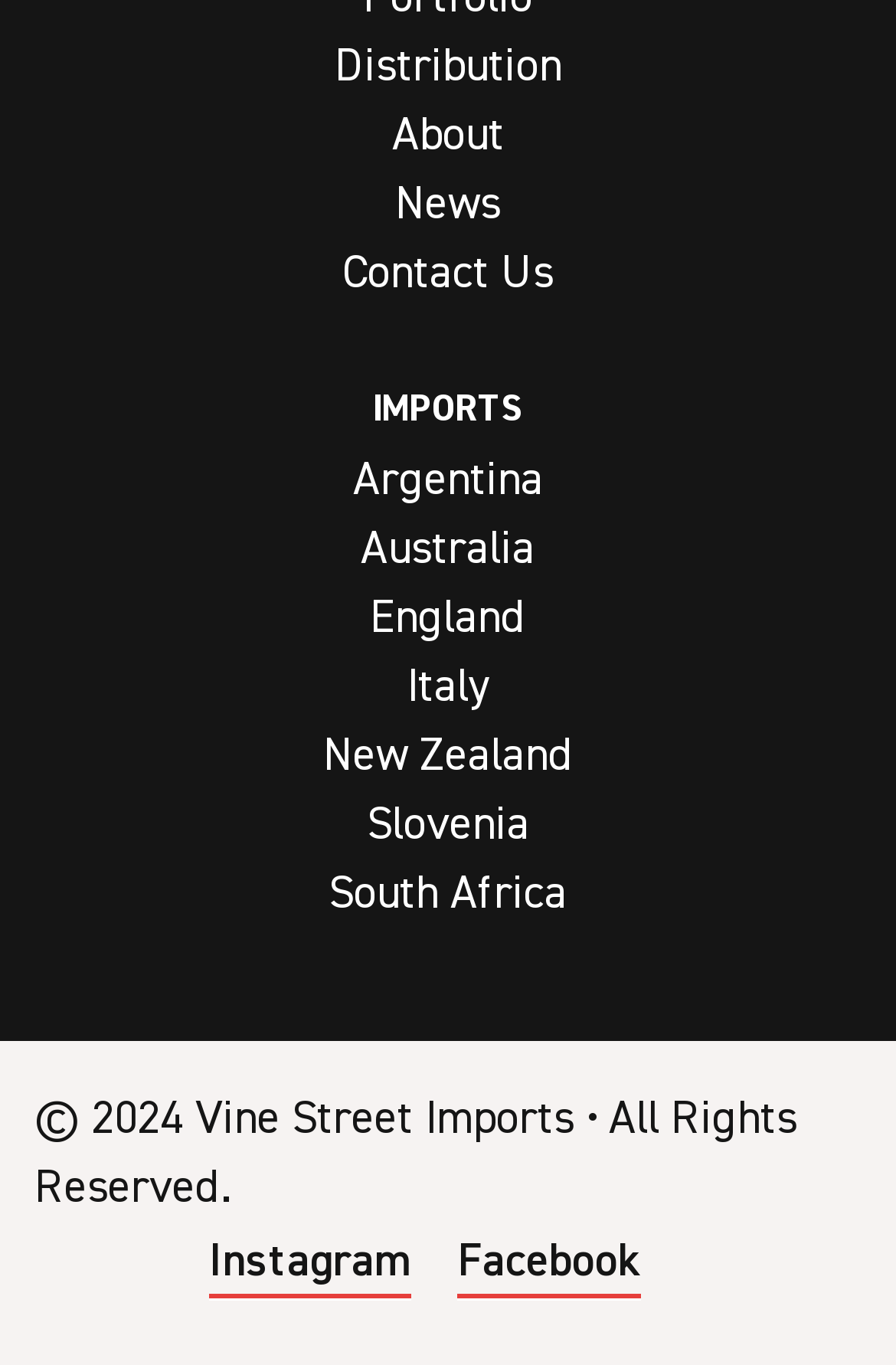Please specify the bounding box coordinates for the clickable region that will help you carry out the instruction: "Click on Distribution".

[0.373, 0.028, 0.627, 0.068]